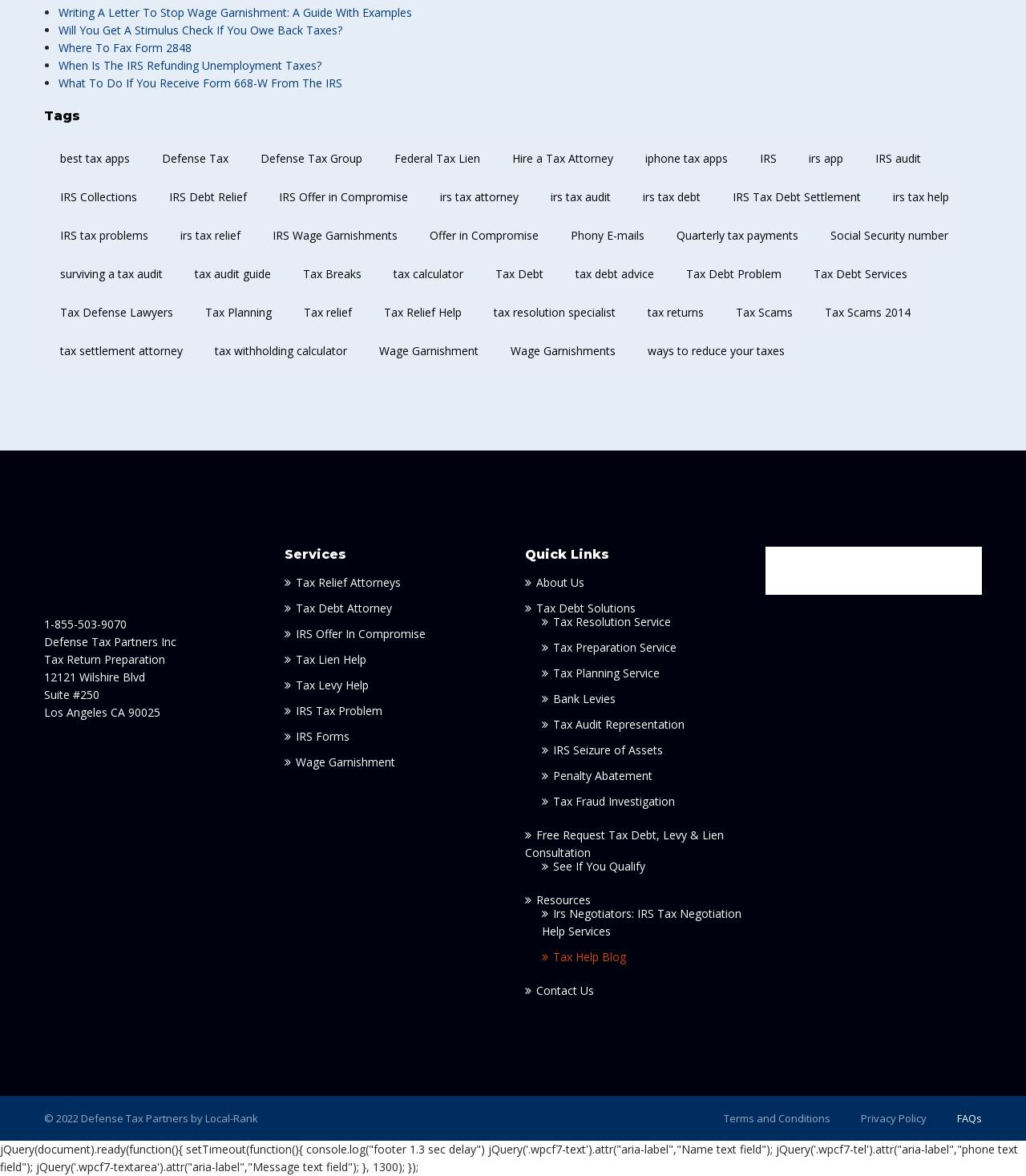Look at the image and write a detailed answer to the question: 
What is the company name?

I found the company name by looking at the top-left section of the webpage, where the logo and company information are typically displayed. The text 'Defense Tax Partners Inc' is located next to the logo, indicating that it is the company name.